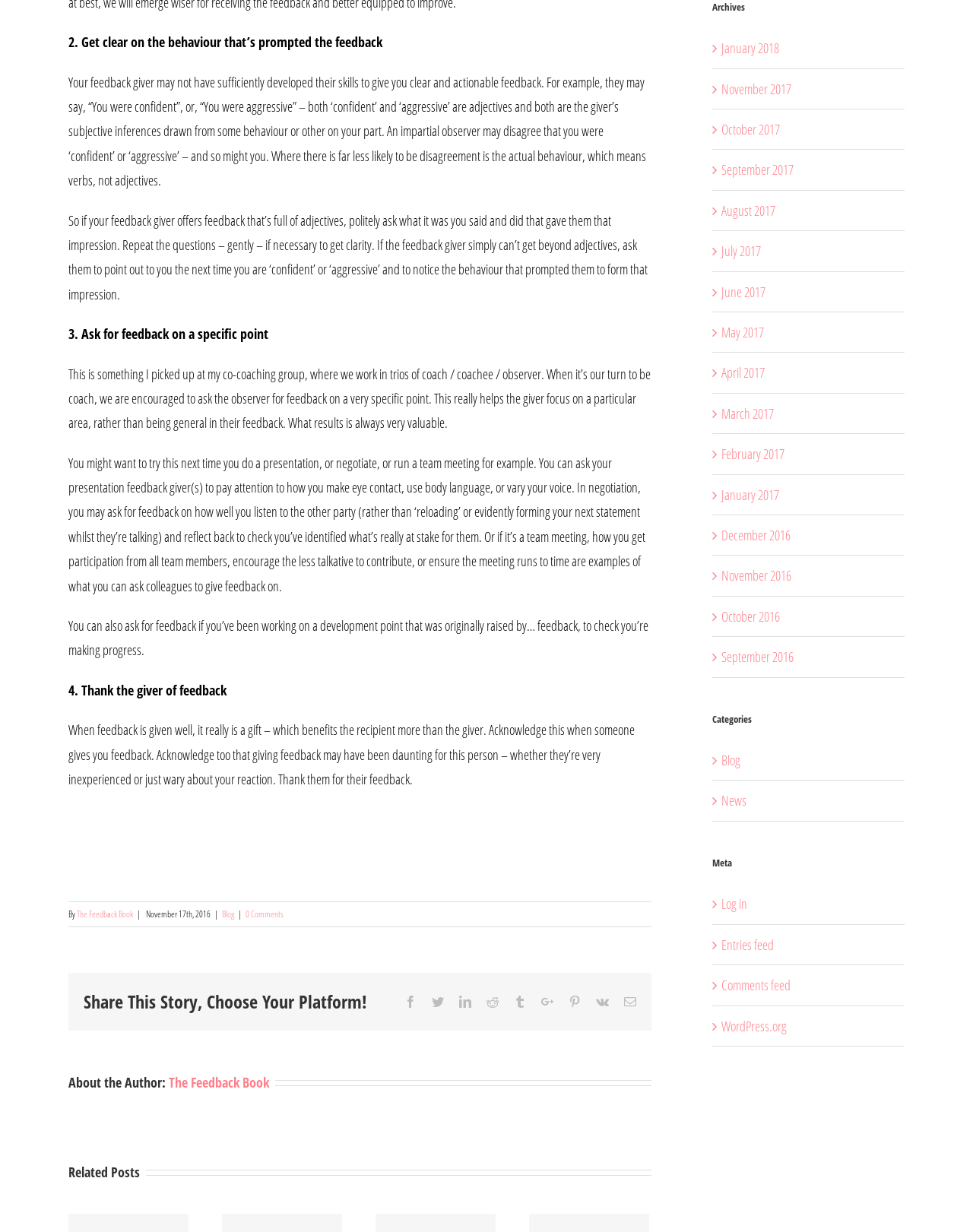Please examine the image and answer the question with a detailed explanation:
What is the format of the article?

The webpage has the characteristics of a blog post, with a title, content, and metadata such as categories, tags, and dates. The layout and structure of the webpage also suggest that it is a blog post.